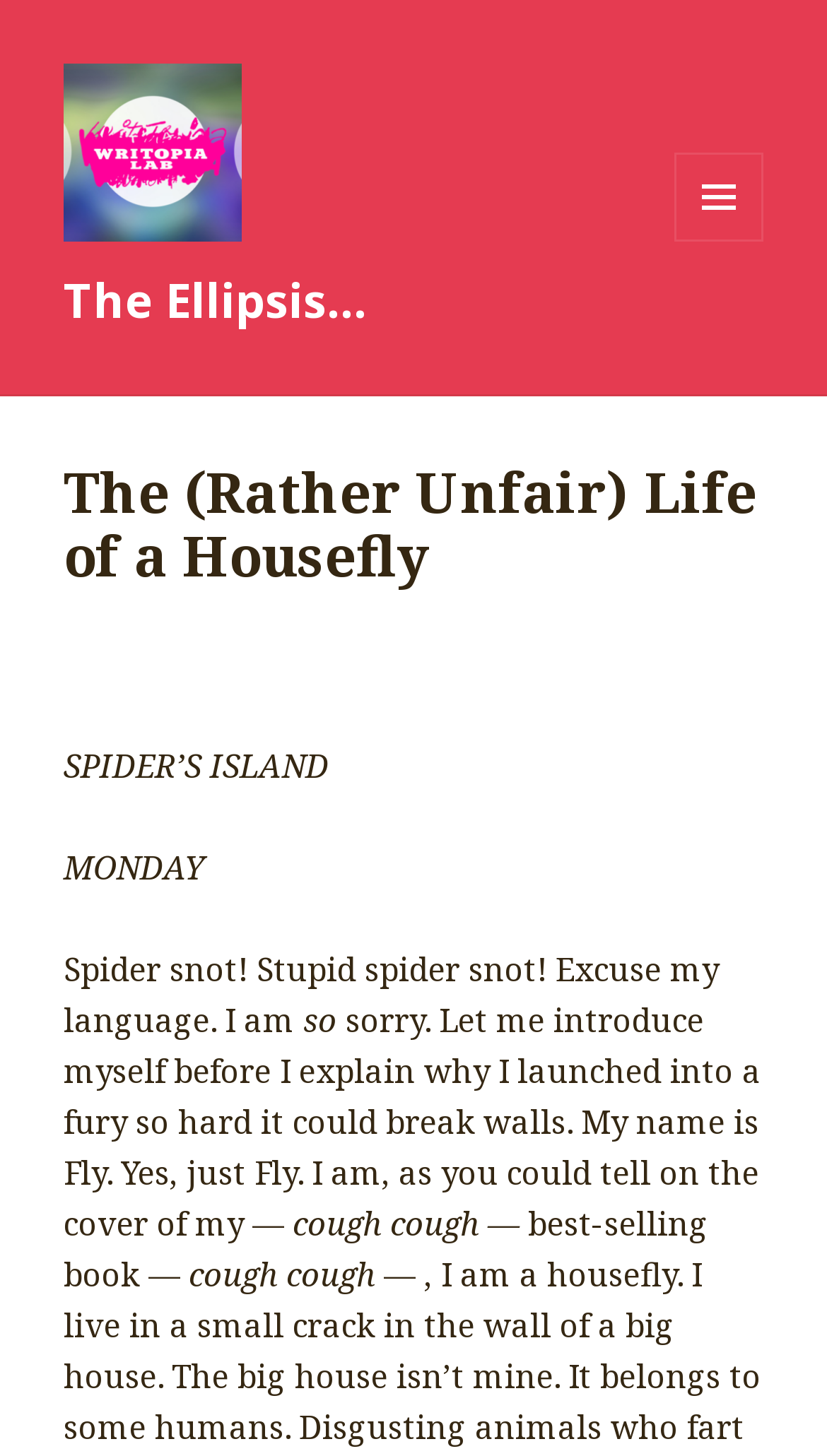Find the bounding box coordinates for the UI element that matches this description: "The Ellipsis…".

[0.077, 0.183, 0.444, 0.227]